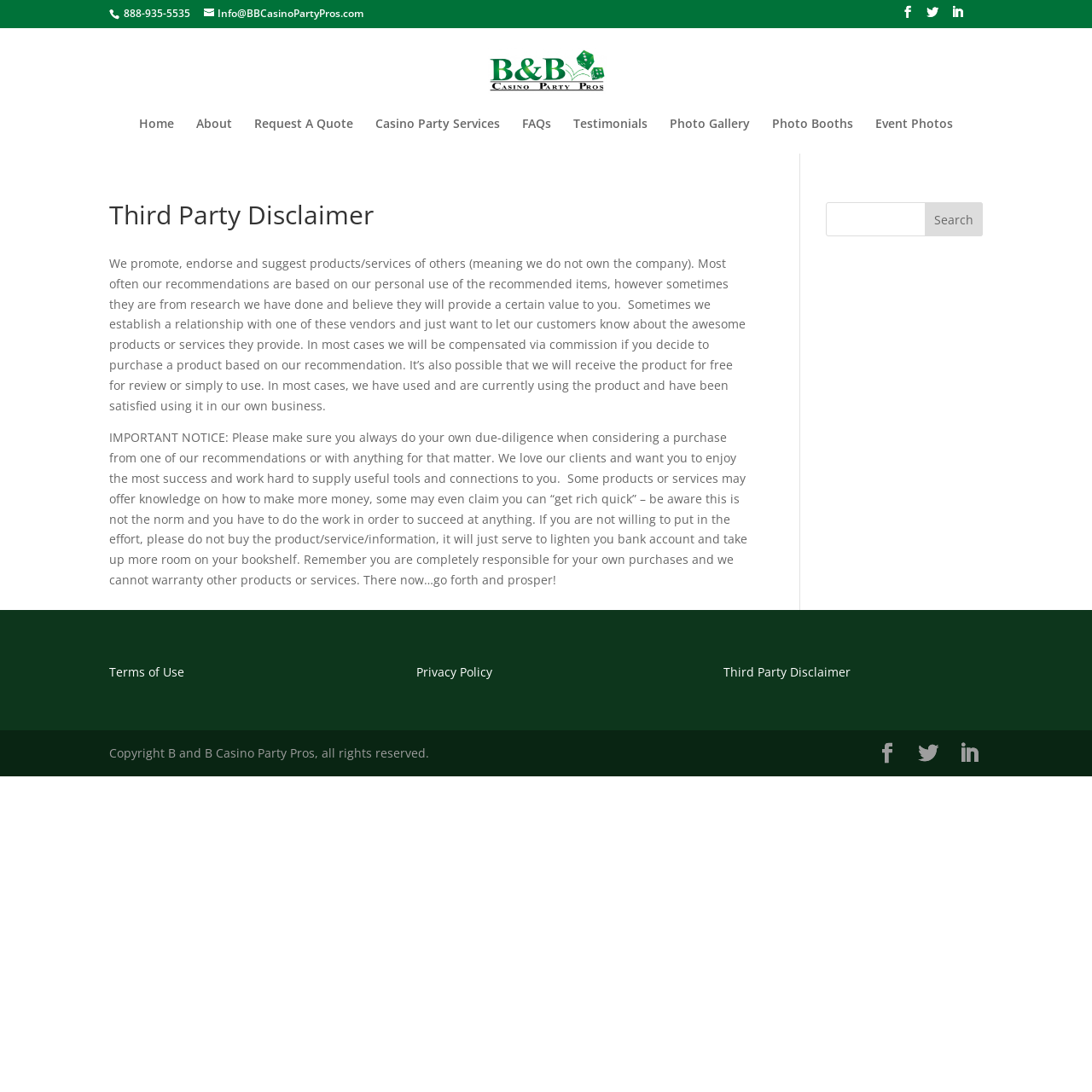Identify the coordinates of the bounding box for the element that must be clicked to accomplish the instruction: "View the 'About' page".

[0.18, 0.107, 0.212, 0.14]